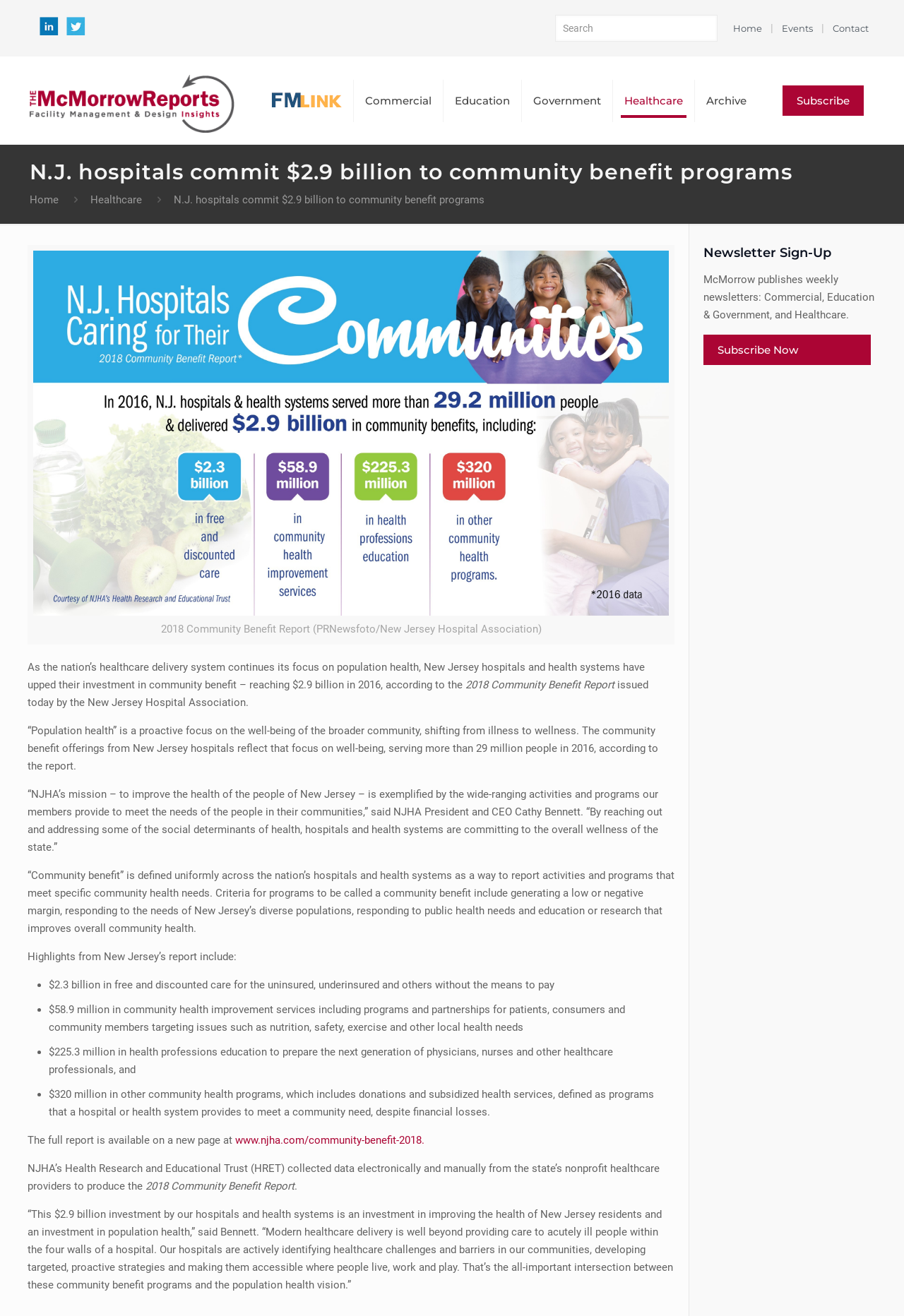Using the elements shown in the image, answer the question comprehensively: What is the focus of the nation's healthcare delivery system?

Based on the webpage content, it is mentioned that 'As the nation's healthcare delivery system continues its focus on population health...' which indicates that the focus of the nation's healthcare delivery system is on population health.